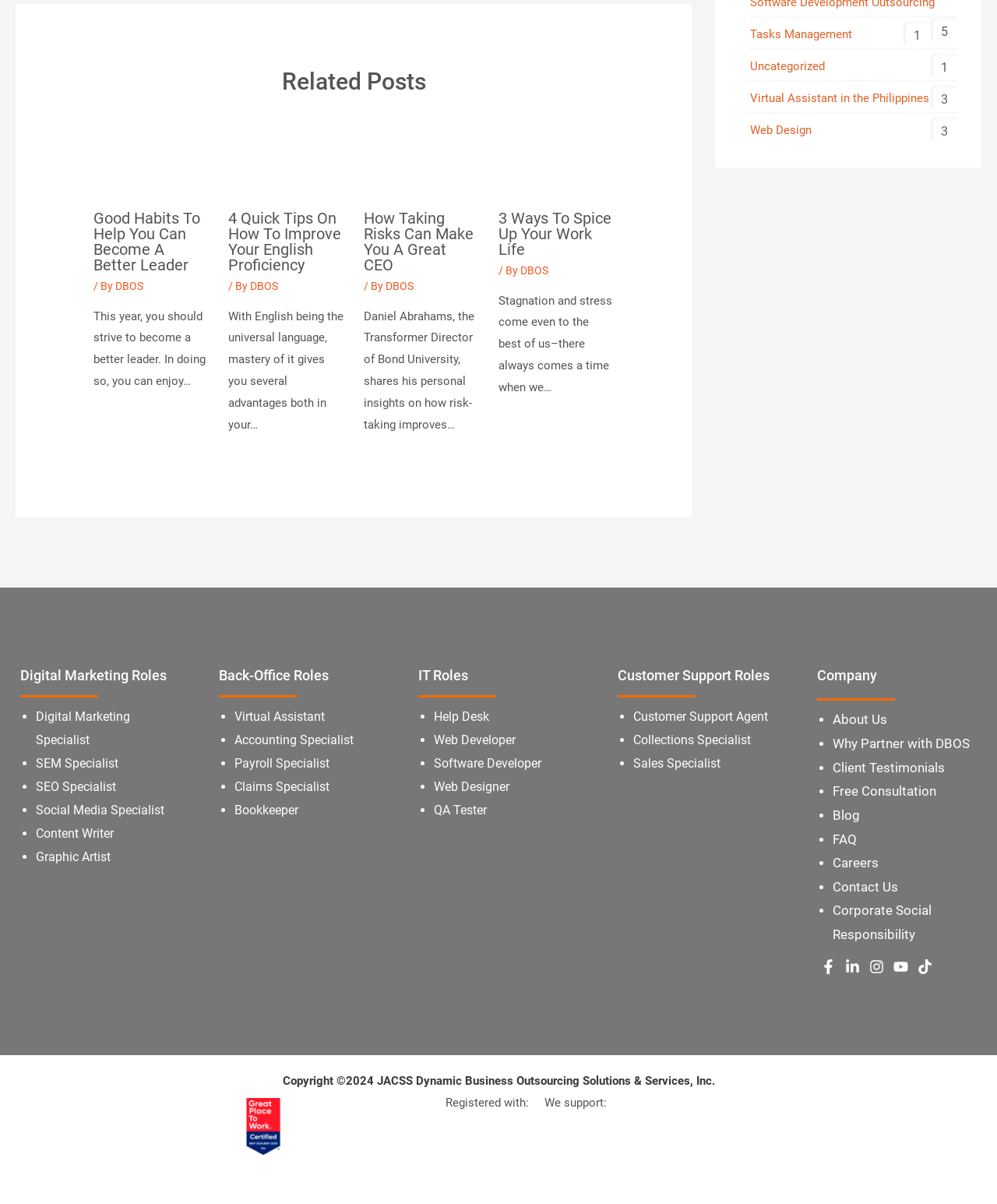Use a single word or phrase to answer the question: 
What is the topic of the third article?

Taking risks to become a great CEO